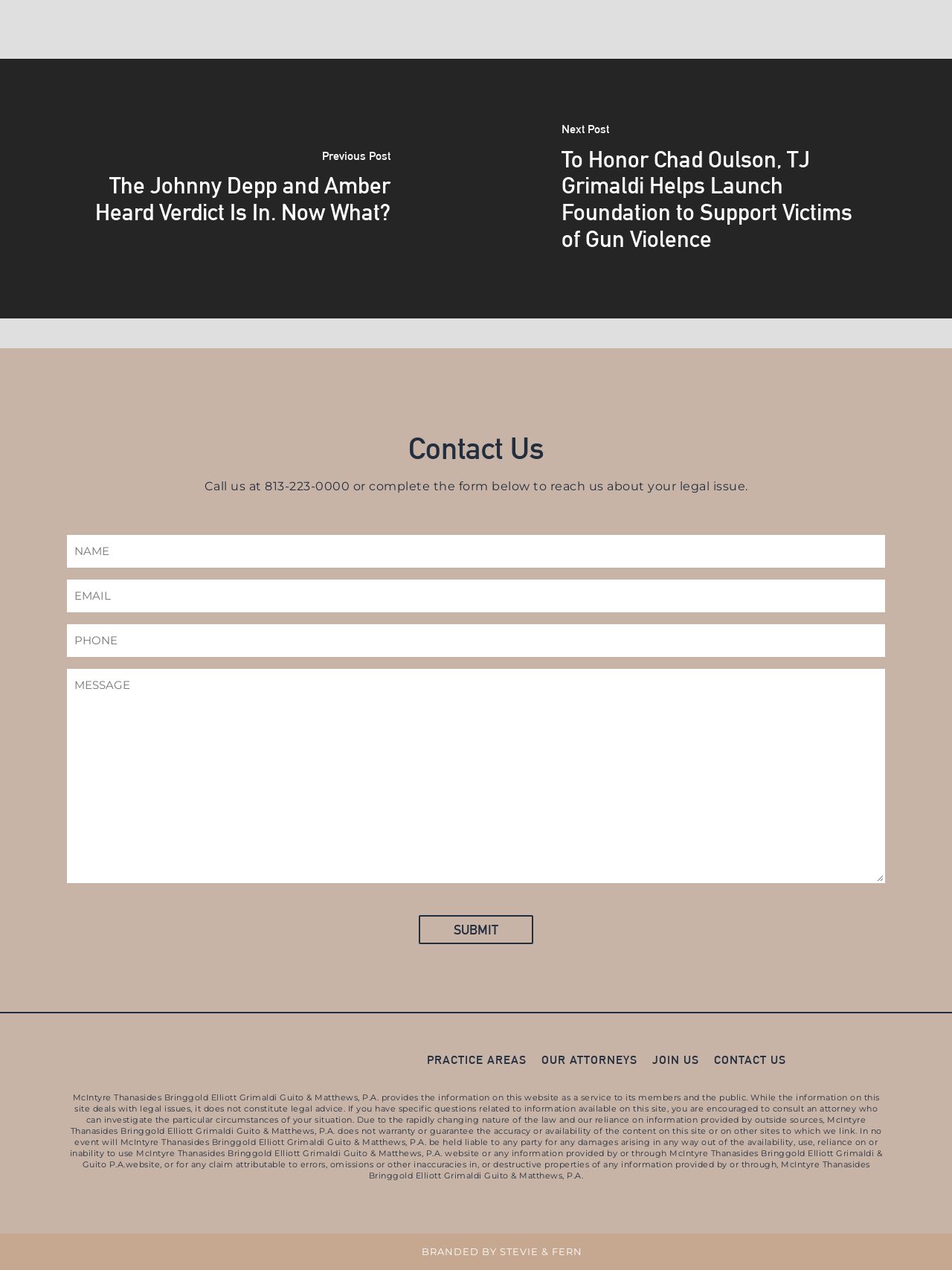Please find the bounding box coordinates of the section that needs to be clicked to achieve this instruction: "Visit 'Community Urgent & Immediate Care Munster'".

None